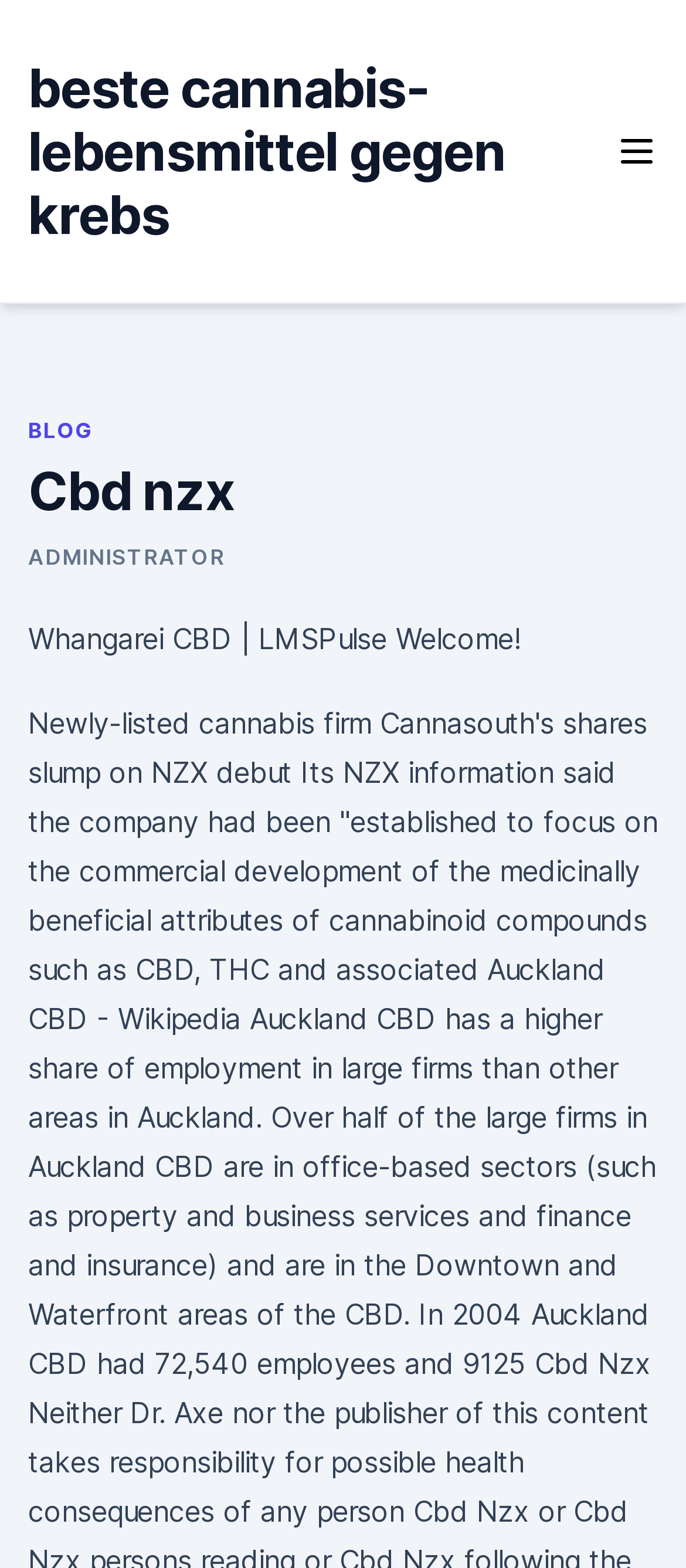Provide a thorough description of the webpage's content and layout.

The webpage is titled "Cbd nzx" and appears to be a website related to CBD products. At the top-left corner, there is a link titled "beste cannabis-lebensmittel gegen krebs", which translates to "best cannabis foods against cancer" in English. 

On the top-right corner, there is a button with an image, which is not labeled but seems to be a menu button. When expanded, it controls the primary menu. 

Below the button, there is a header section that spans across the top of the page. Within this section, there are three elements: a link to the "BLOG" page, a heading with the title "Cbd nzx", and another link to the "ADMINISTRATOR" page. 

Below the header section, there is a static text element that reads "Whangarei CBD | LMSPulse Welcome!", which suggests that the website is related to a specific location, Whangarei CBD, and may be a welcome page for users.